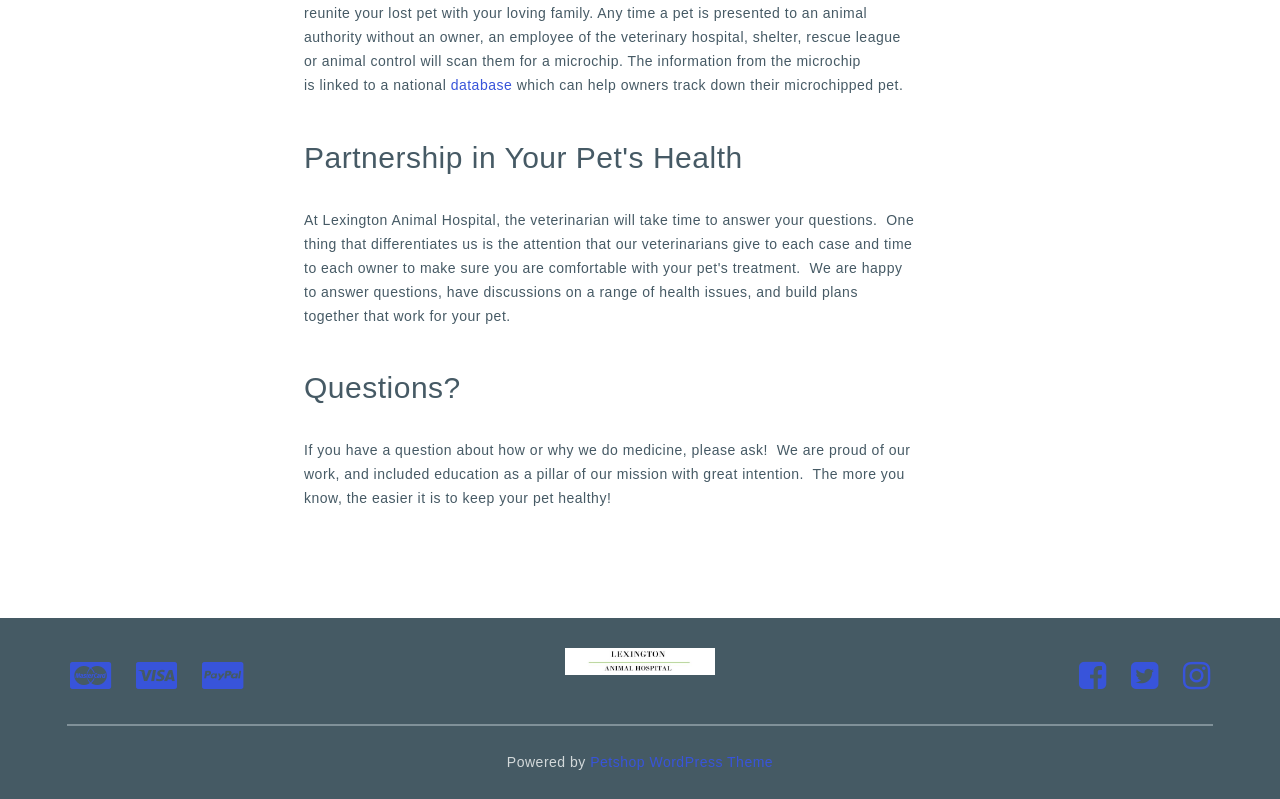Answer this question using a single word or a brief phrase:
How many links are present at the bottom of the webpage?

6